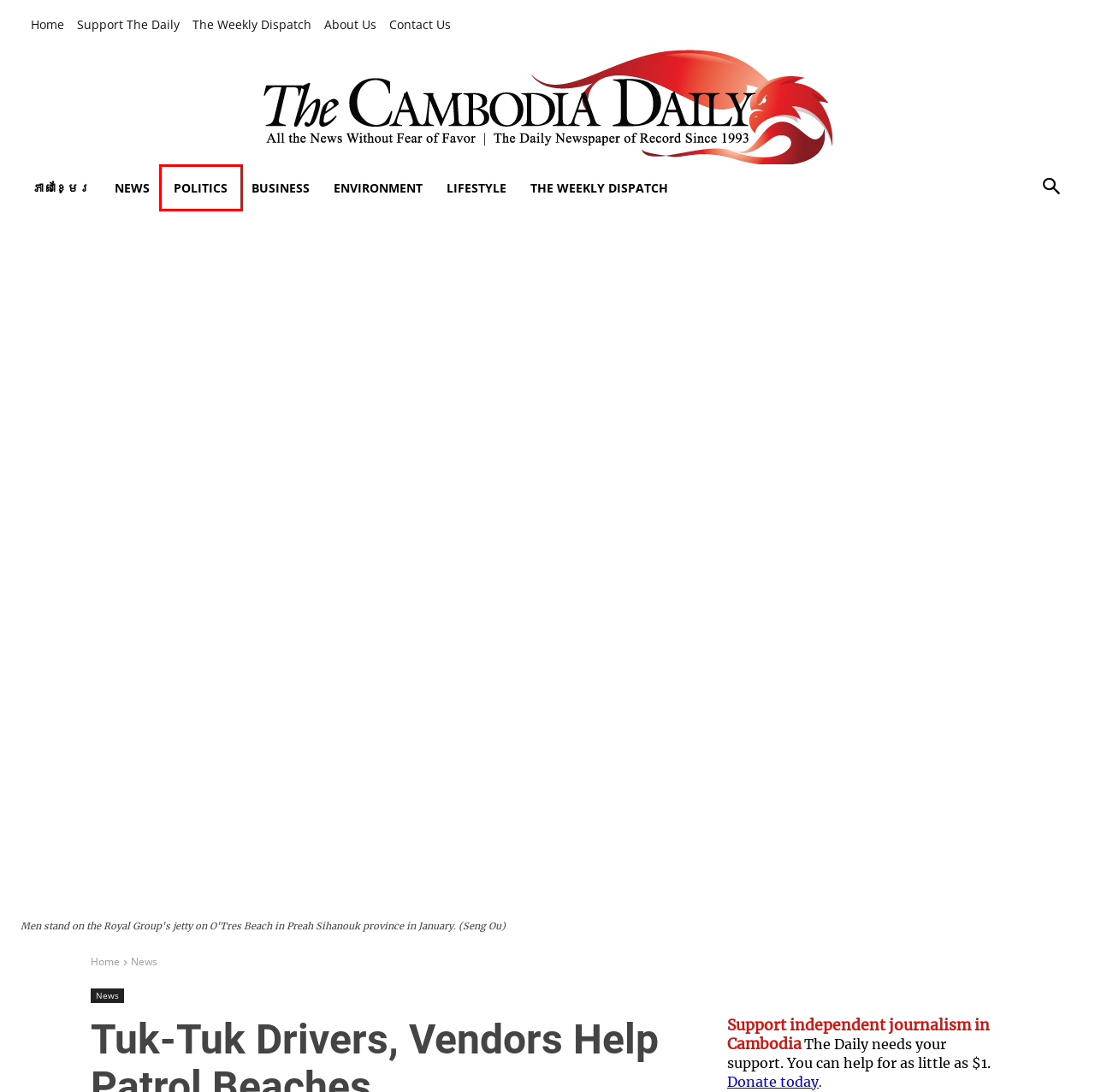Analyze the given webpage screenshot and identify the UI element within the red bounding box. Select the webpage description that best matches what you expect the new webpage to look like after clicking the element. Here are the candidates:
A. Home - The Cambodia Daily Khmer
B. Environment Archives - The Cambodia Daily
C. Business Archives - The Cambodia Daily
D. Lifestyle Archives - The Cambodia Daily
E. The Cambodia Daily | All the News Without Fear or Favor
F. About Us - The Cambodia Daily
G. News Archives - The Cambodia Daily
H. Politics Archives - The Cambodia Daily

H